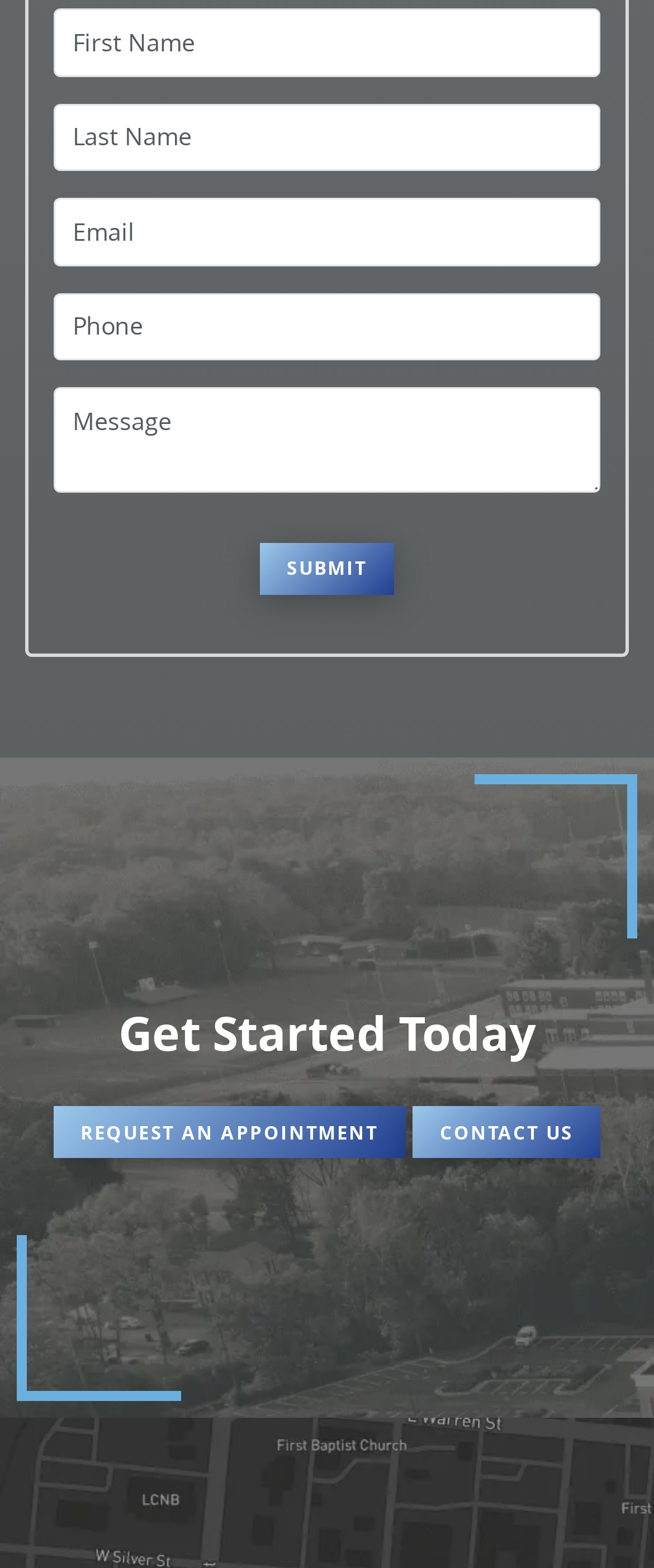Locate the bounding box coordinates of the element to click to perform the following action: 'Click SUBMIT'. The coordinates should be given as four float values between 0 and 1, in the form of [left, top, right, bottom].

[0.396, 0.346, 0.604, 0.379]